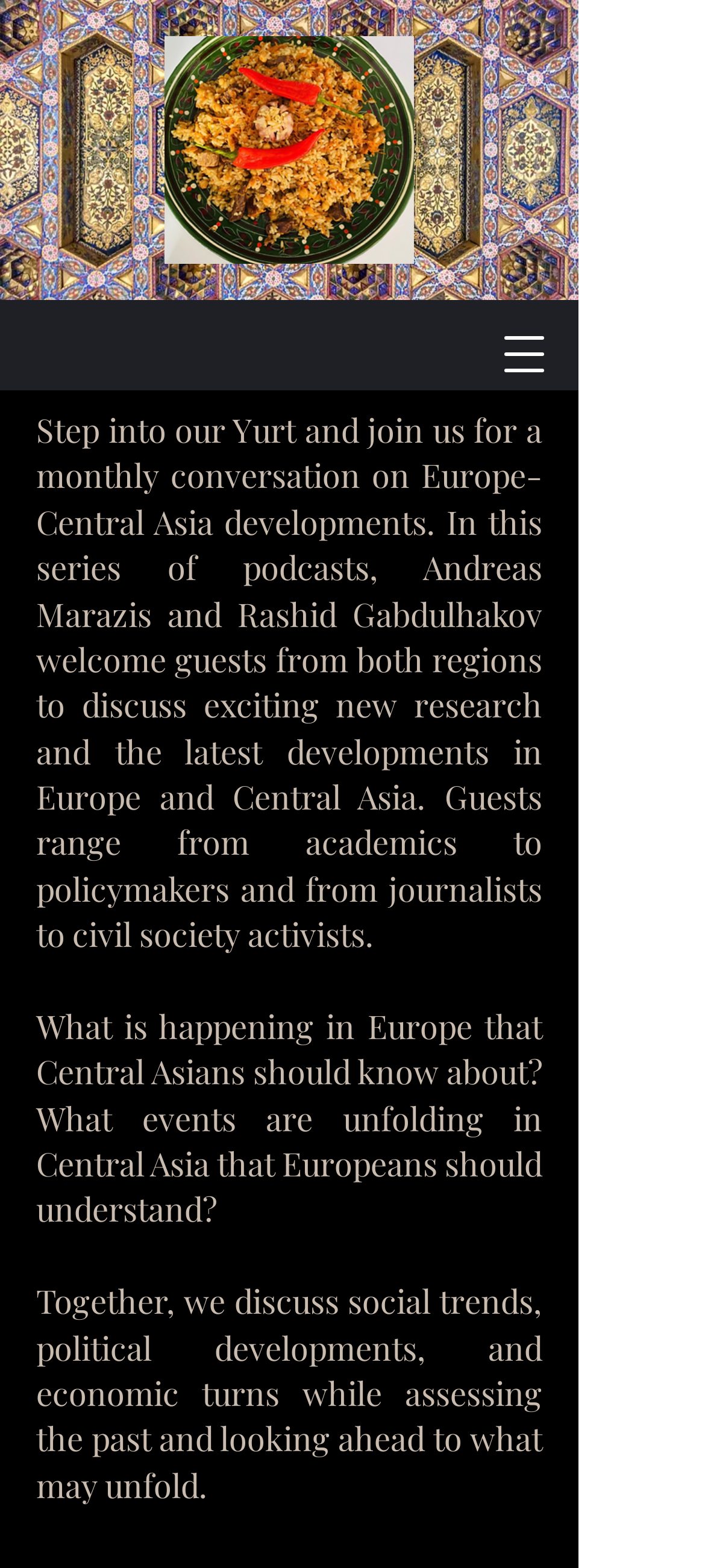Using the element description: "aria-label="Open navigation menu"", determine the bounding box coordinates. The coordinates should be in the format [left, top, right, bottom], with values between 0 and 1.

[0.692, 0.203, 0.795, 0.249]